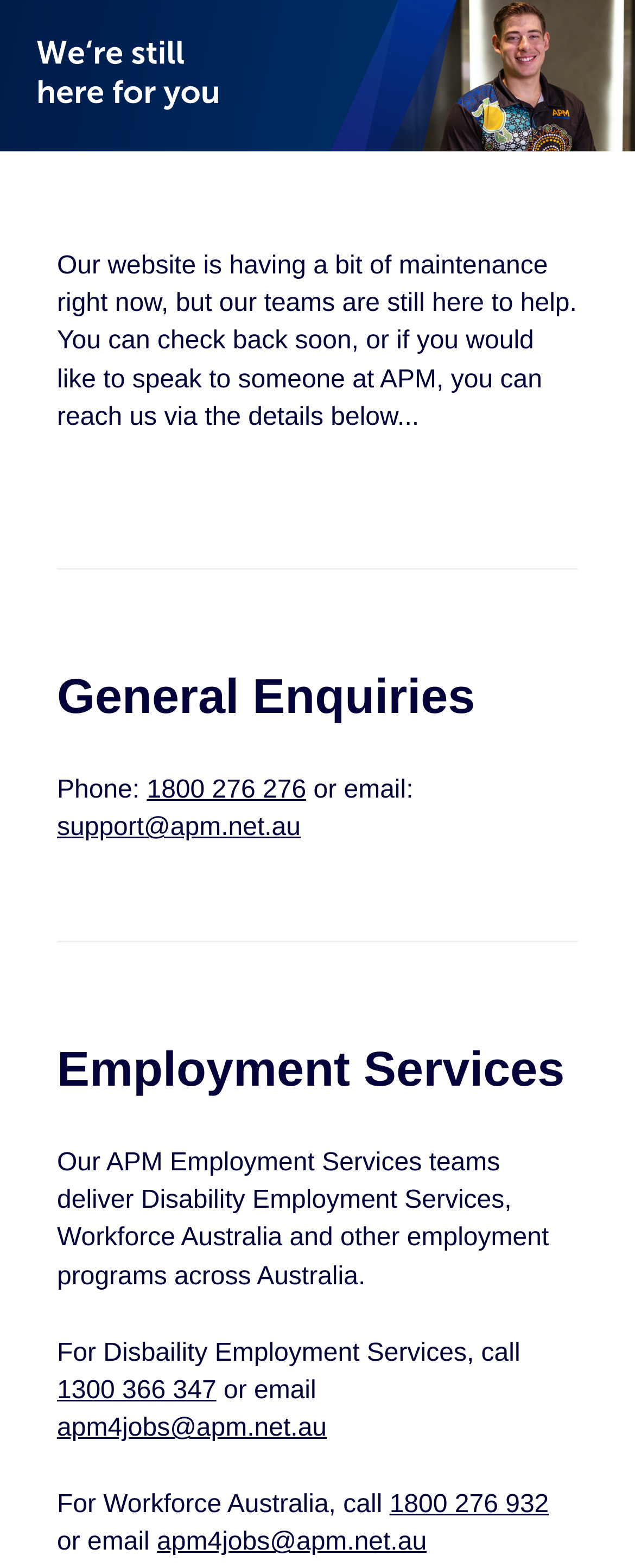Locate the UI element that matches the description apm4jobs@apm.net.au in the webpage screenshot. Return the bounding box coordinates in the format (top-left x, top-left y, bottom-right x, bottom-right y), with values ranging from 0 to 1.

[0.09, 0.902, 0.515, 0.92]